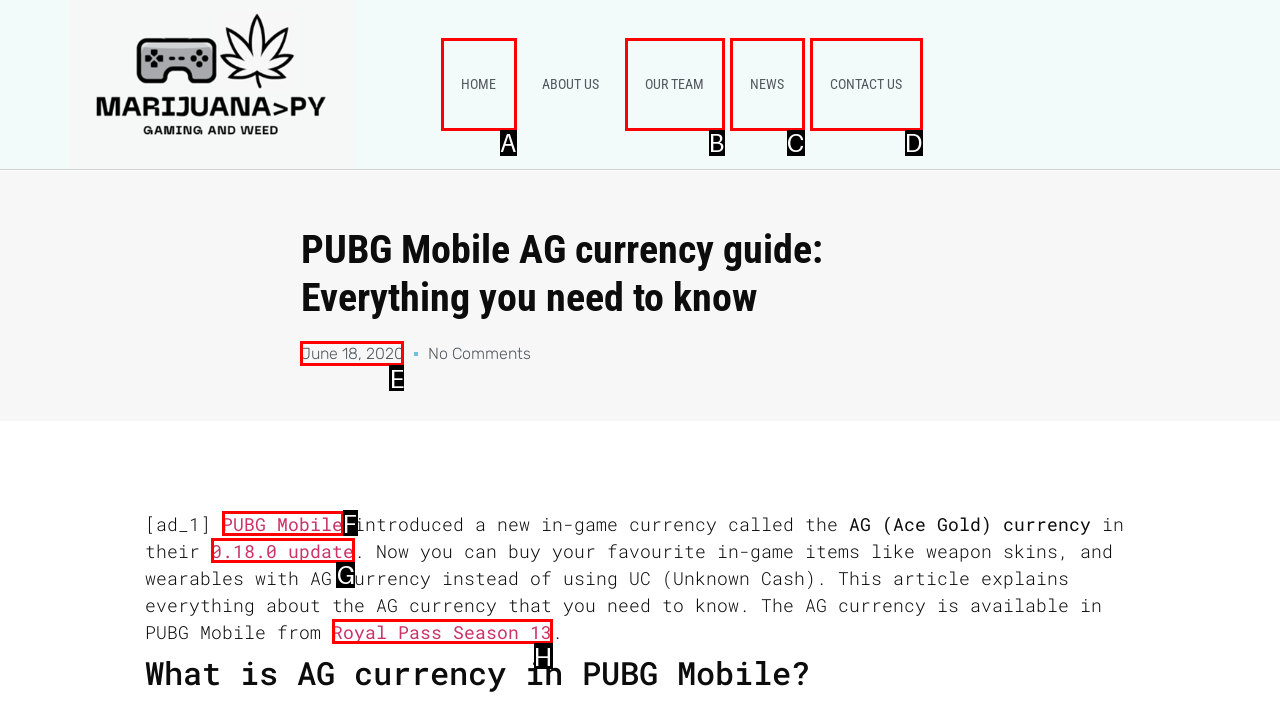Out of the given choices, which letter corresponds to the UI element required to Learn more about 0.18.0 update? Answer with the letter.

G